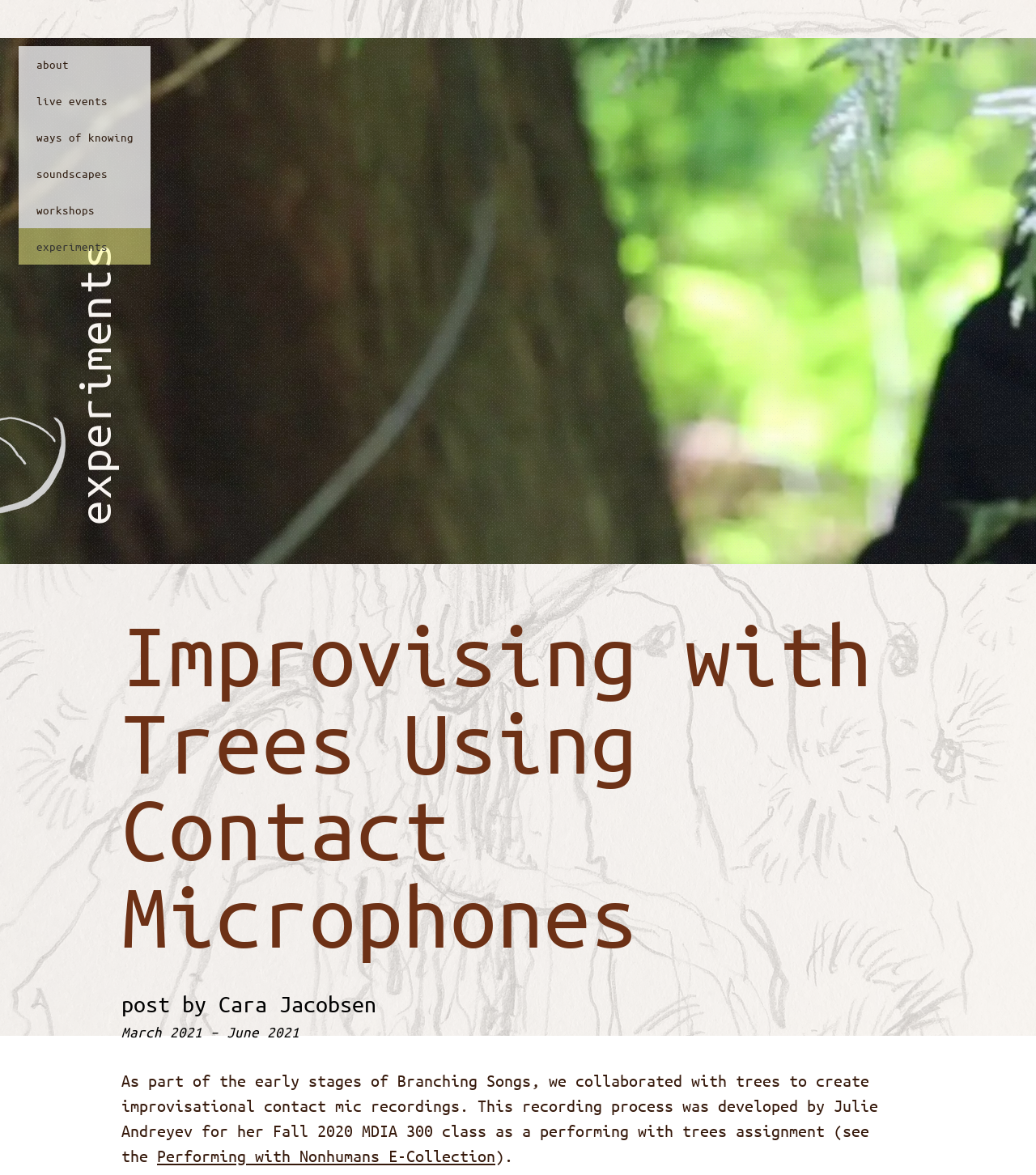How many images are on the page?
Refer to the image and respond with a one-word or short-phrase answer.

4